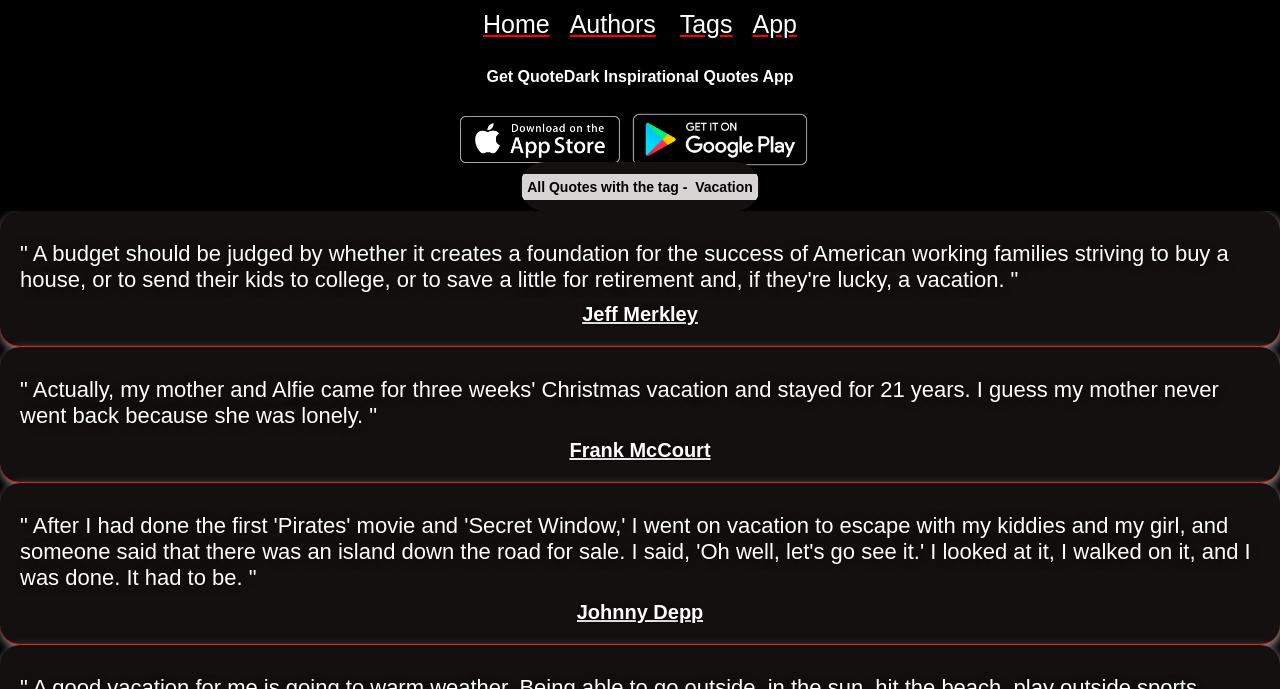Please find the bounding box coordinates of the section that needs to be clicked to achieve this instruction: "Search using the search icon link".

None